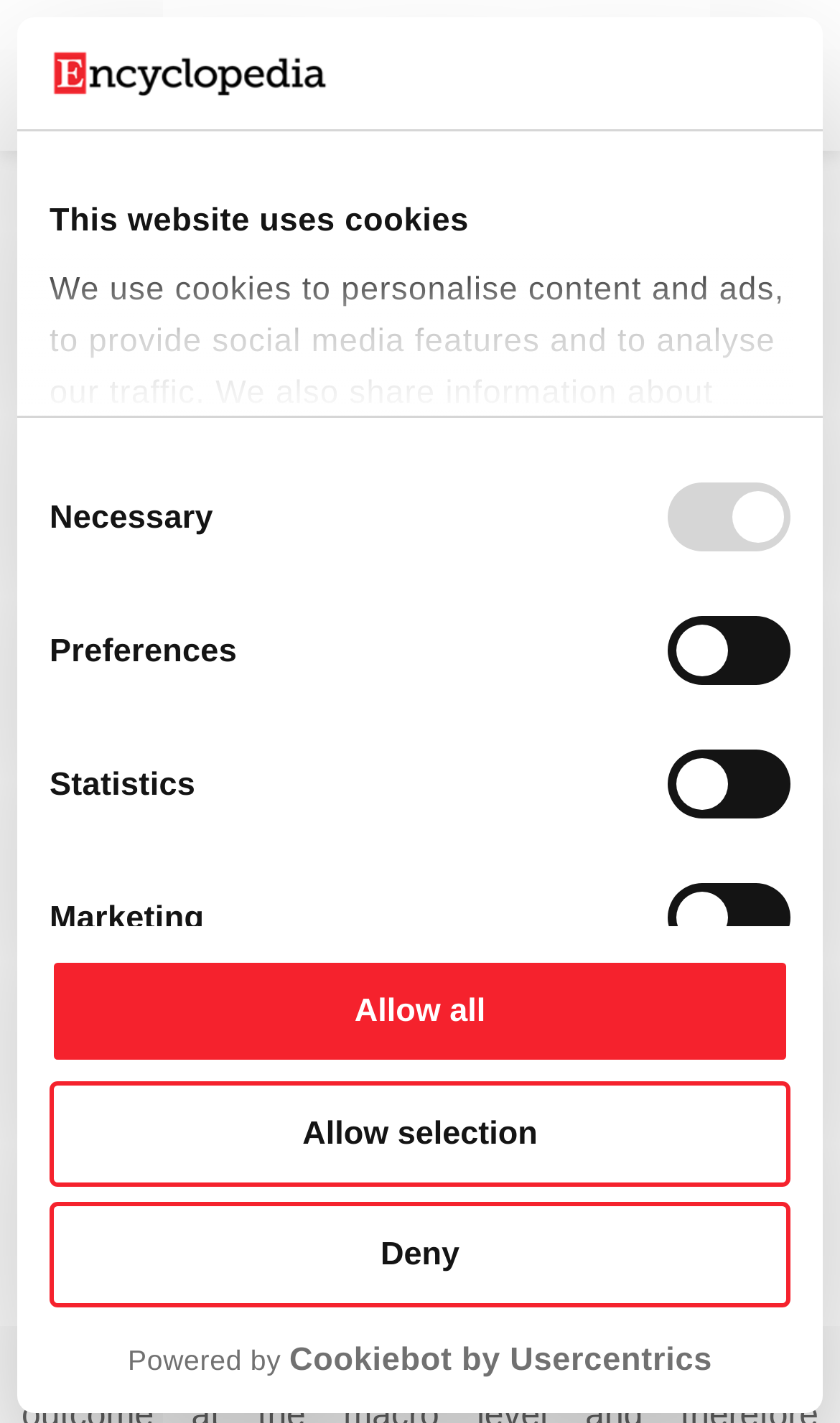Specify the bounding box coordinates of the area to click in order to follow the given instruction: "Show details."

[0.604, 0.75, 0.903, 0.787]